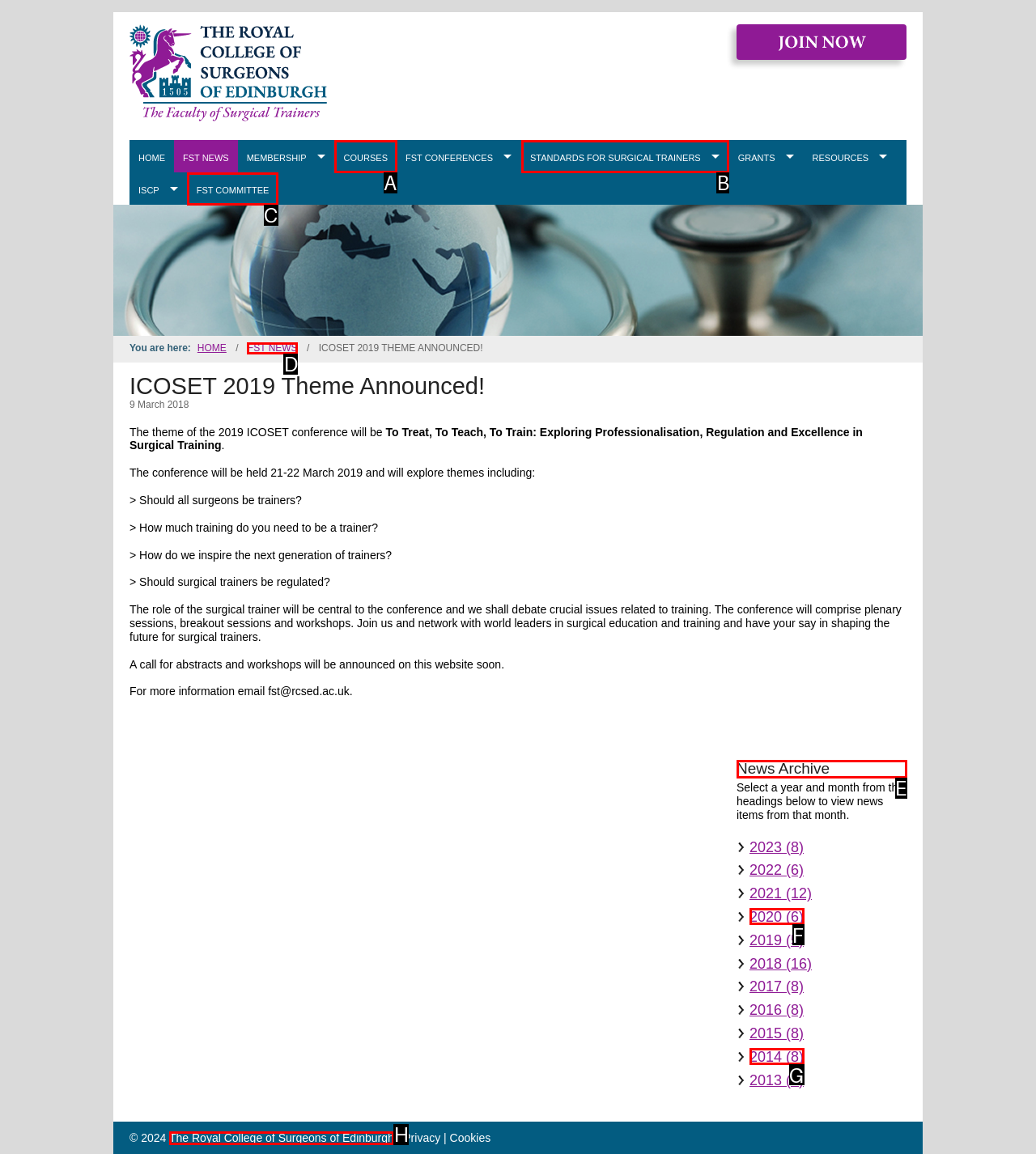Select the letter of the option that should be clicked to achieve the specified task: Select a year and month from the 'News Archive'. Respond with just the letter.

E